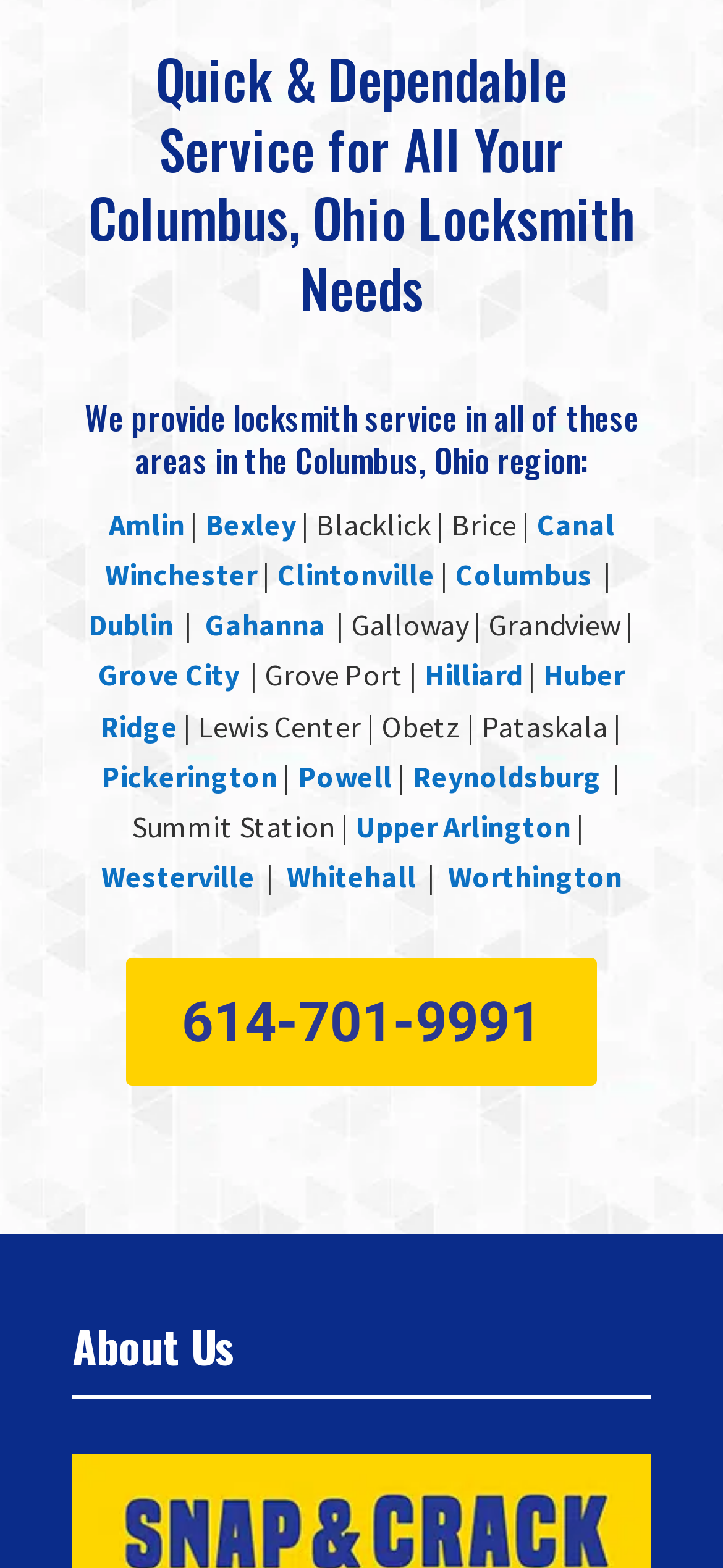Pinpoint the bounding box coordinates of the clickable element needed to complete the instruction: "Go to the page about Upper Arlington". The coordinates should be provided as four float numbers between 0 and 1: [left, top, right, bottom].

[0.492, 0.515, 0.79, 0.539]